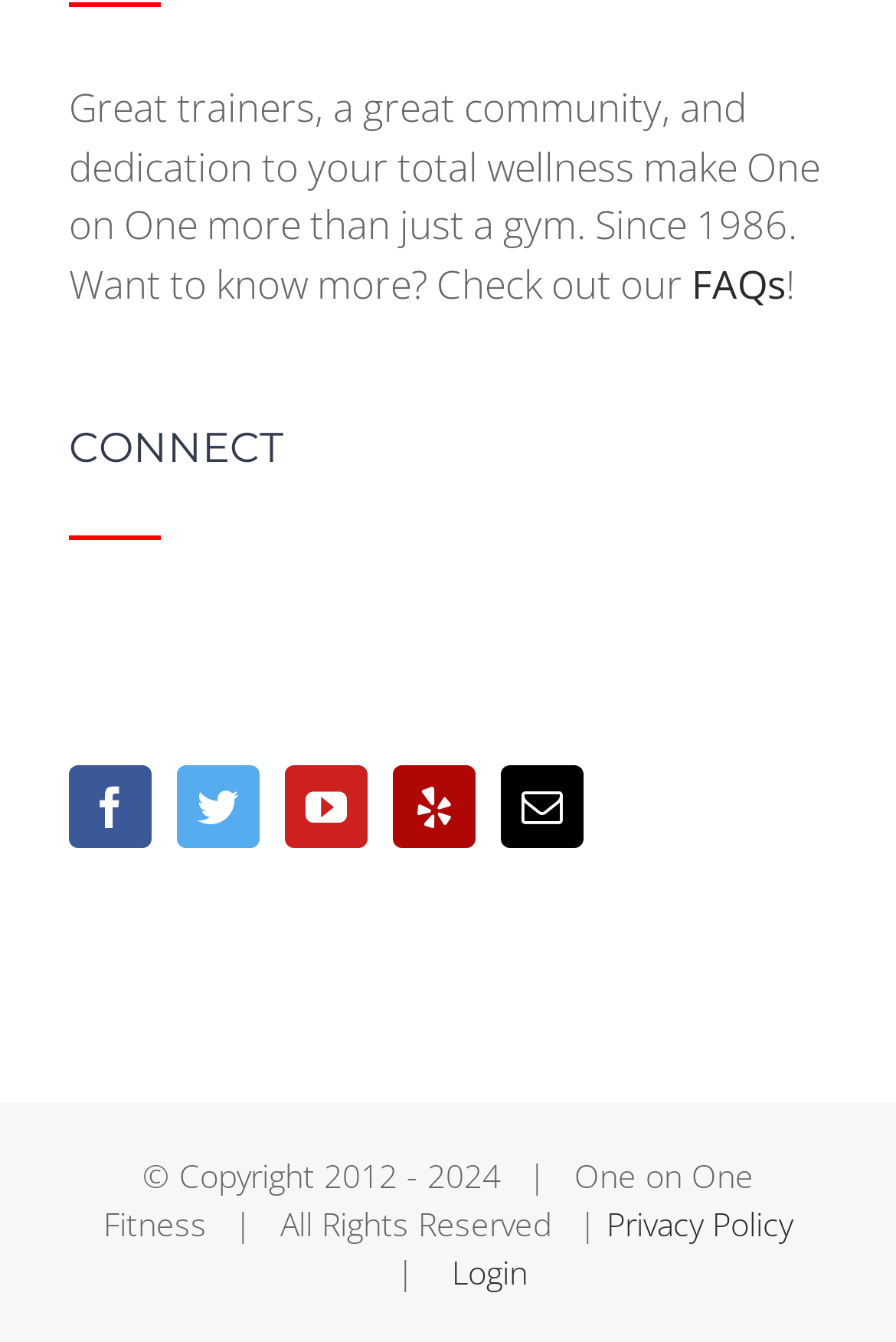Please find the bounding box coordinates of the element that you should click to achieve the following instruction: "Visit Facebook page". The coordinates should be presented as four float numbers between 0 and 1: [left, top, right, bottom].

[0.077, 0.57, 0.169, 0.632]